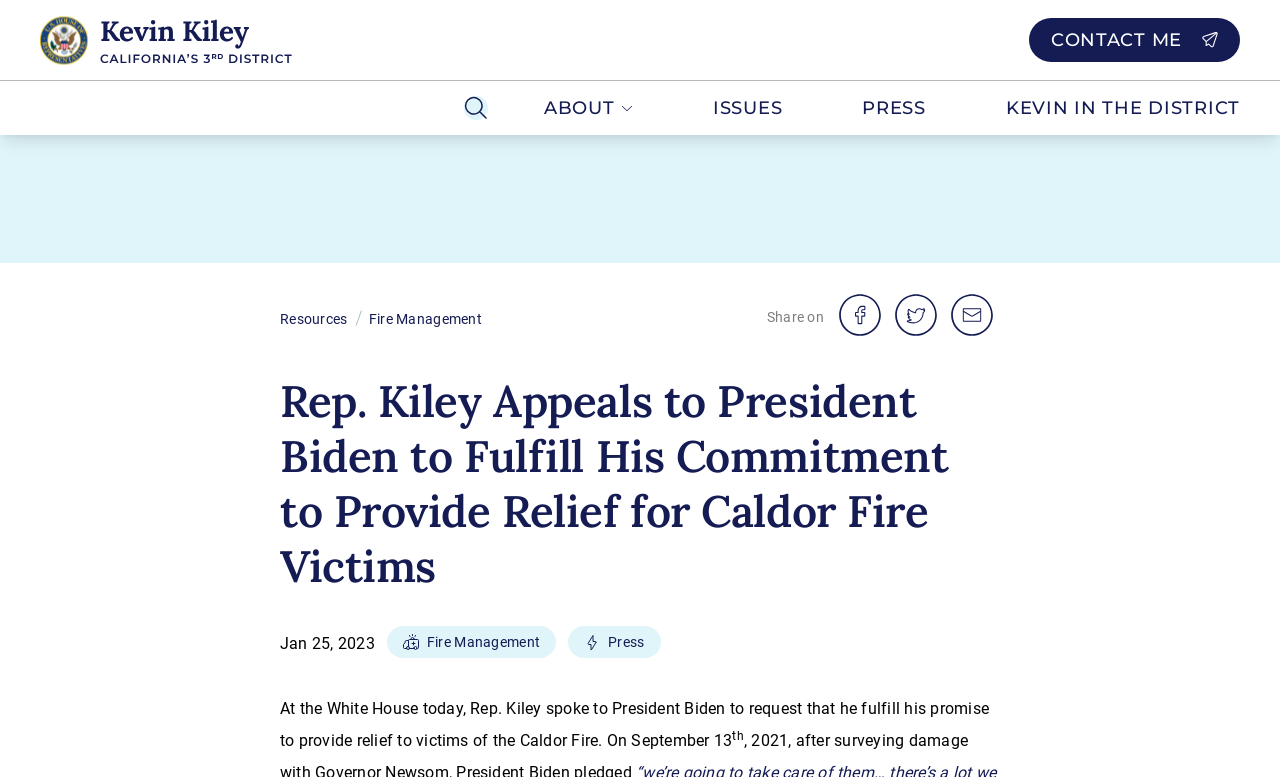Can you find the bounding box coordinates for the element that needs to be clicked to execute this instruction: "search"? The coordinates should be given as four float numbers between 0 and 1, i.e., [left, top, right, bottom].

[0.35, 0.104, 0.394, 0.174]